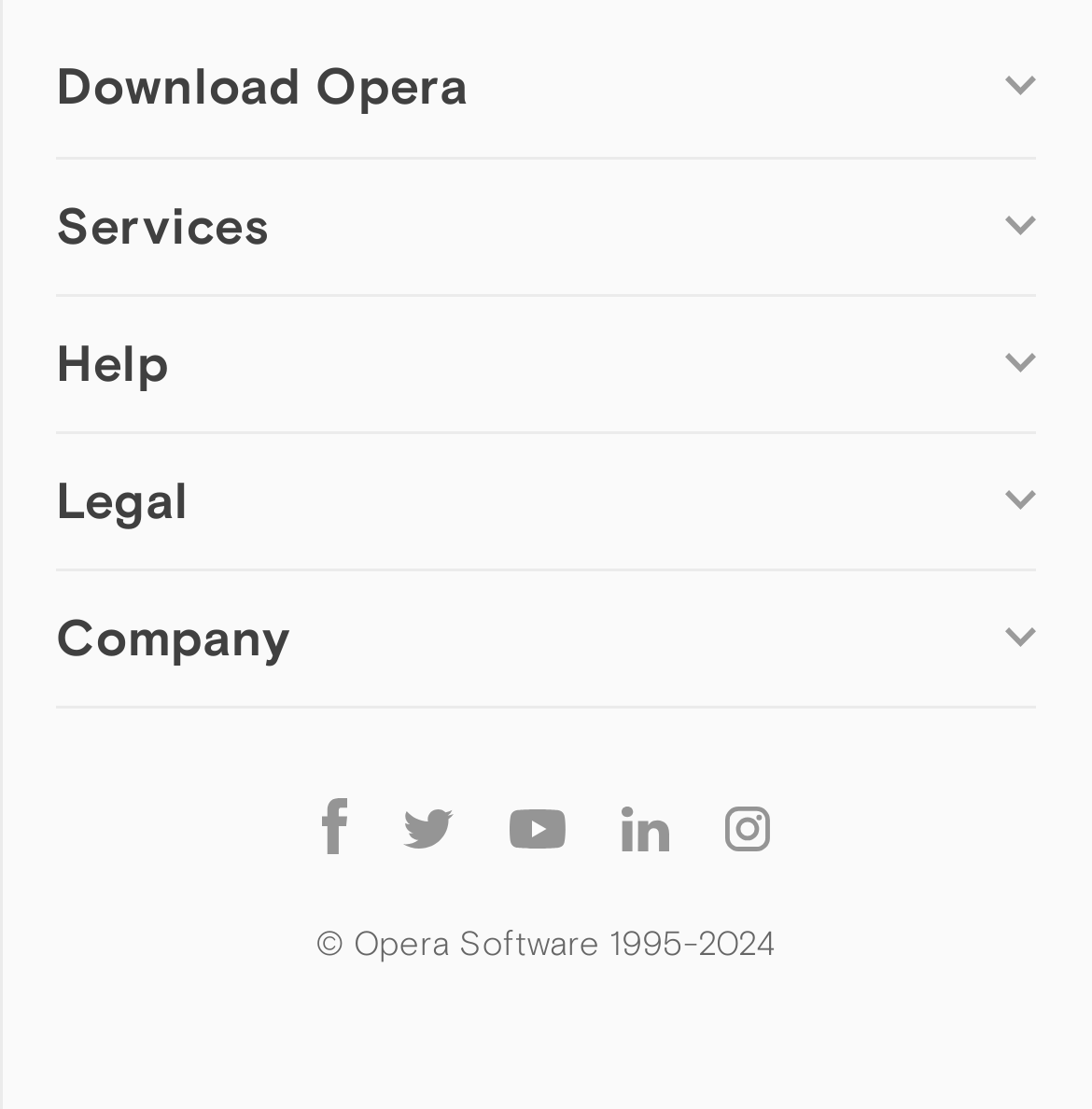Provide the bounding box coordinates in the format (top-left x, top-left y, bottom-right x, bottom-right y). All values are floating point numbers between 0 and 1. Determine the bounding box coordinate of the UI element described as: Back to top button

None